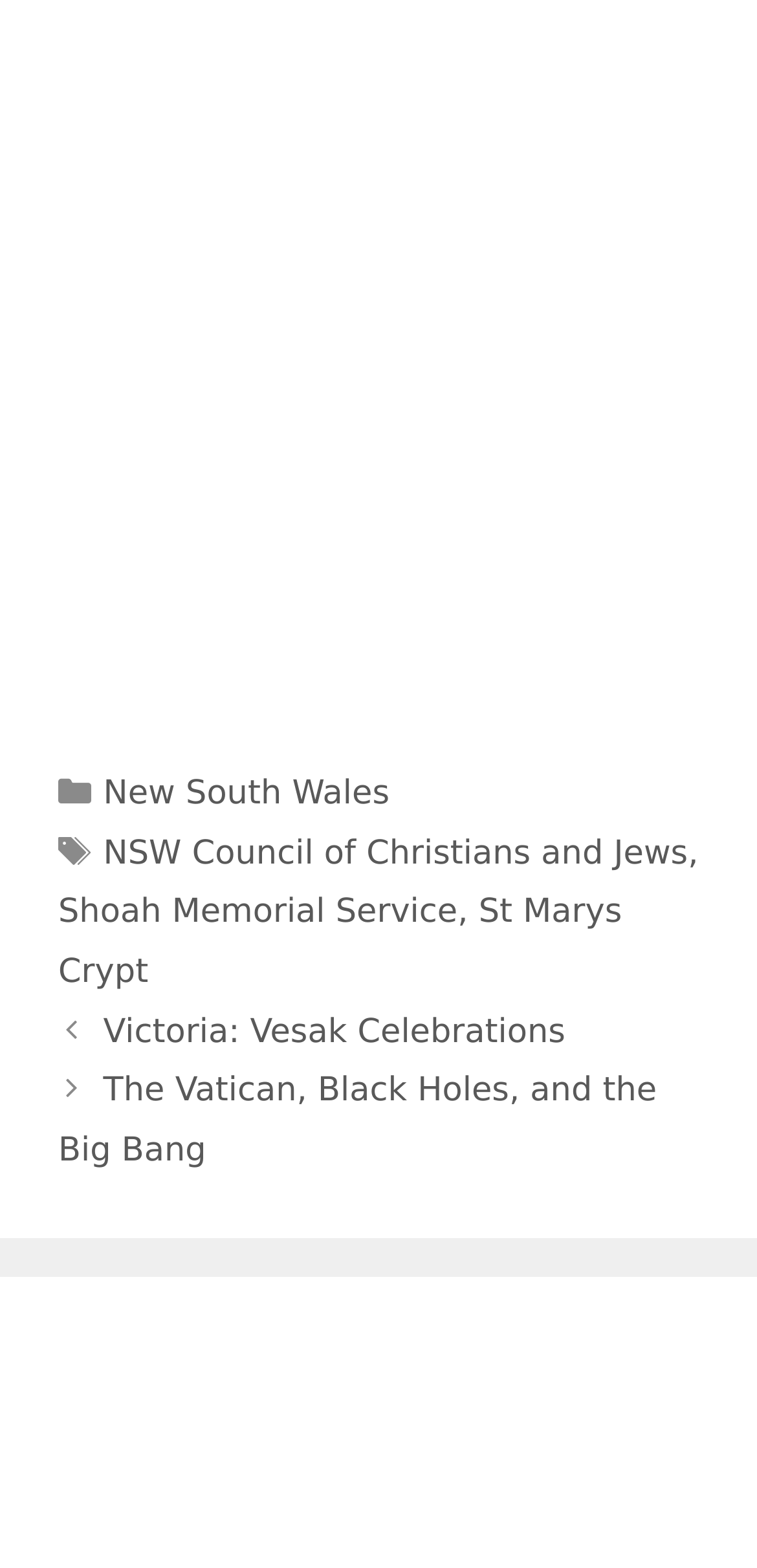What is the last post listed?
Please utilize the information in the image to give a detailed response to the question.

I looked at the navigation section labeled 'Posts' and found the last post listed, which is 'The Vatican, Black Holes, and the Big Bang'.